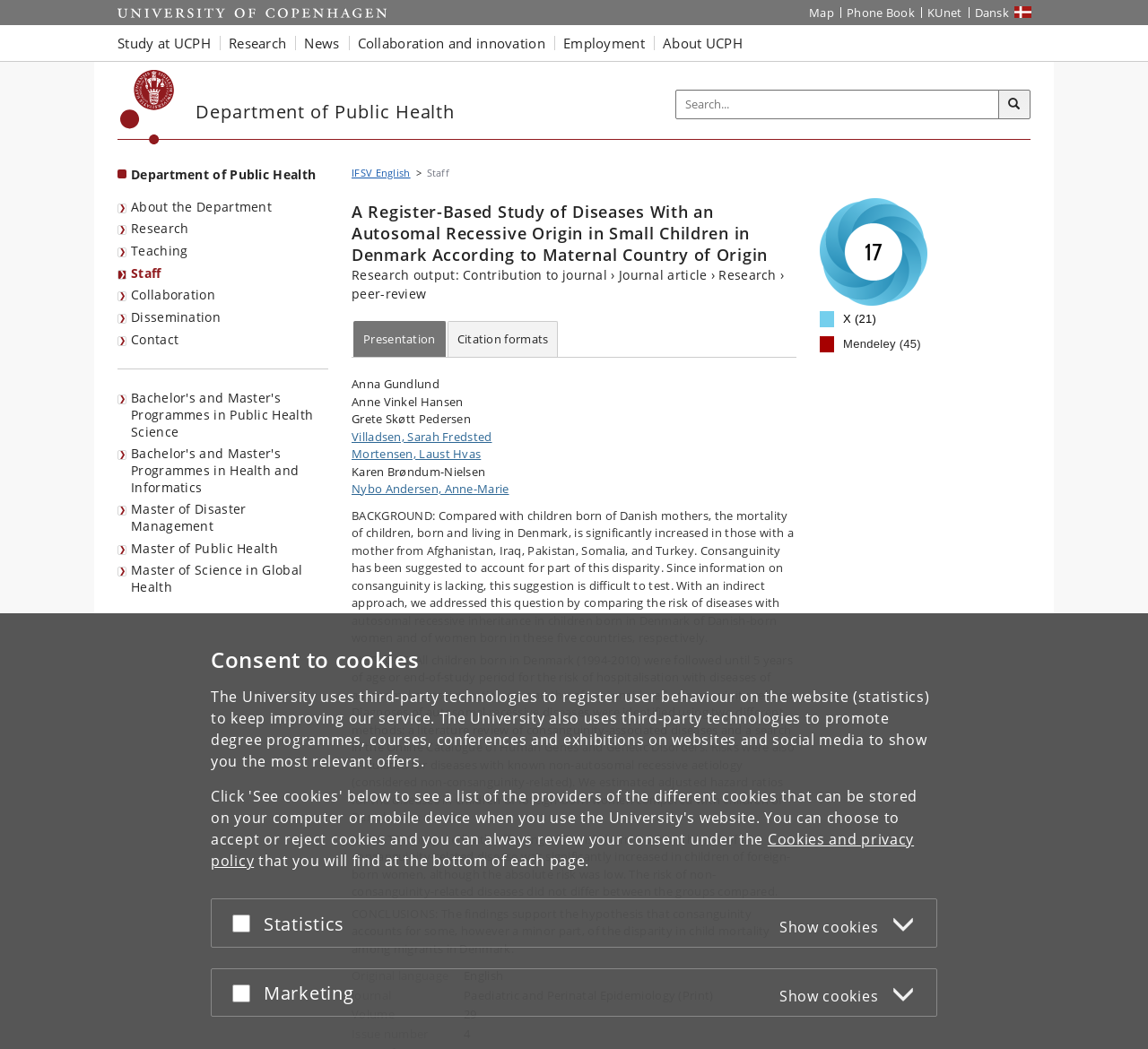What is the type of research output?
Use the image to answer the question with a single word or phrase.

Contribution to journal